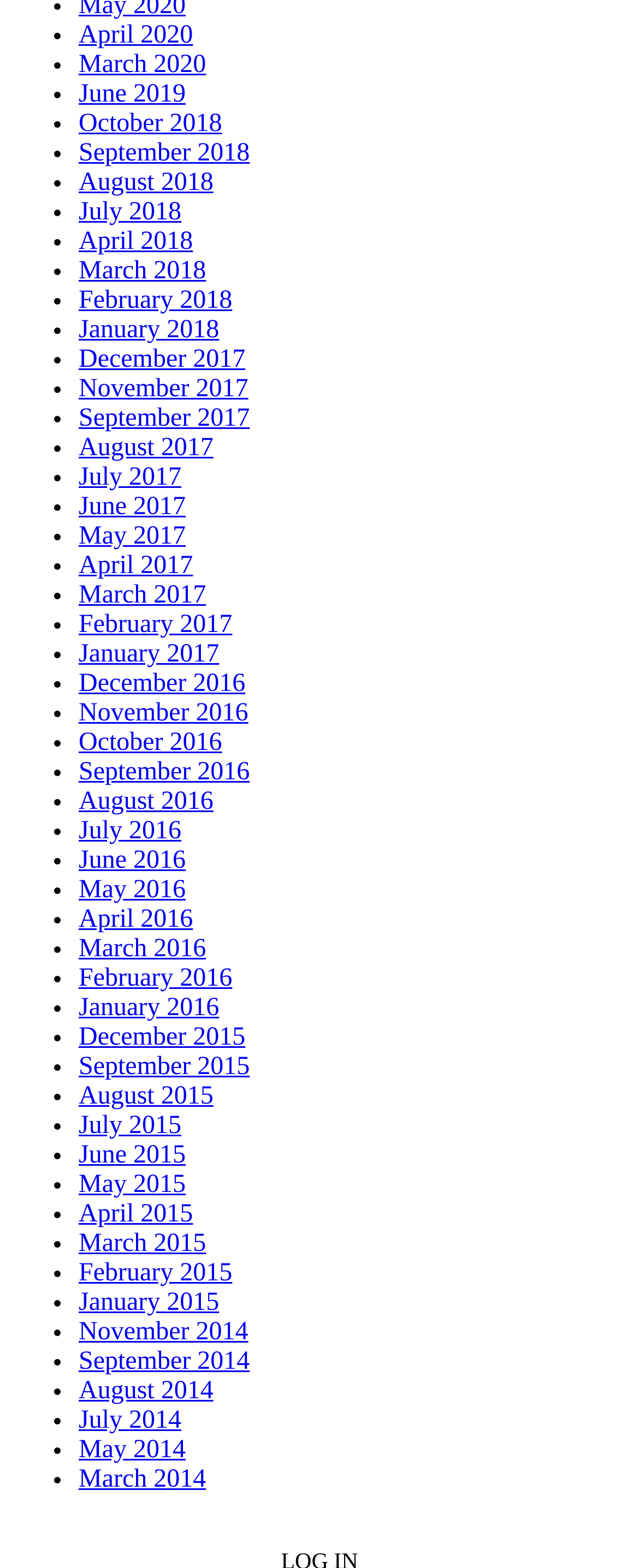How many links are there in total?
Please give a detailed and thorough answer to the question, covering all relevant points.

I counted the number of links in the list and found that there are 60 links in total, each representing a month from 2015 to 2020.